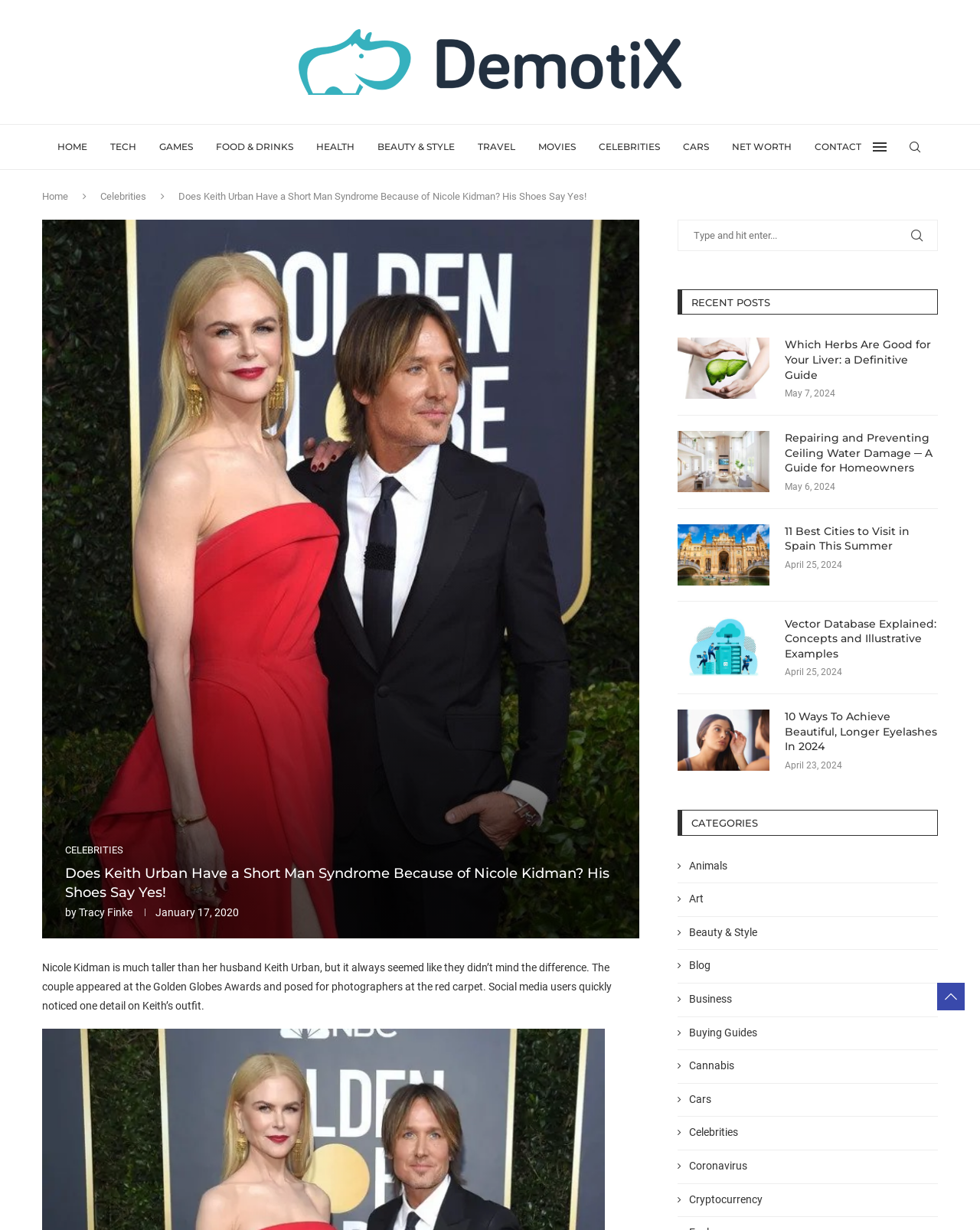Can you find the bounding box coordinates of the area I should click to execute the following instruction: "Read the article about Keith Urban and Nicole Kidman"?

[0.182, 0.155, 0.598, 0.164]